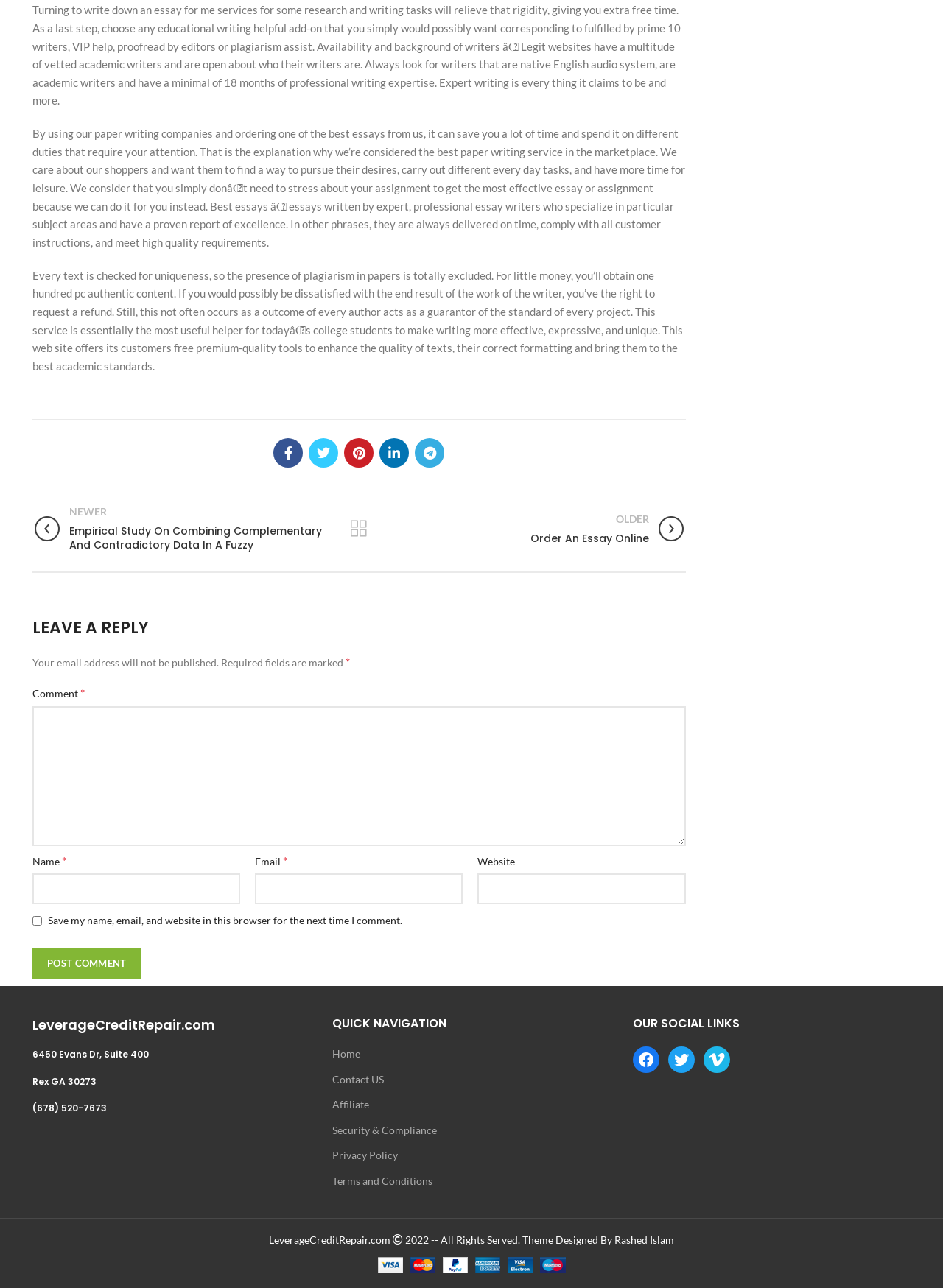Provide the bounding box coordinates of the HTML element this sentence describes: "parent_node: Name * name="author"".

[0.034, 0.678, 0.255, 0.702]